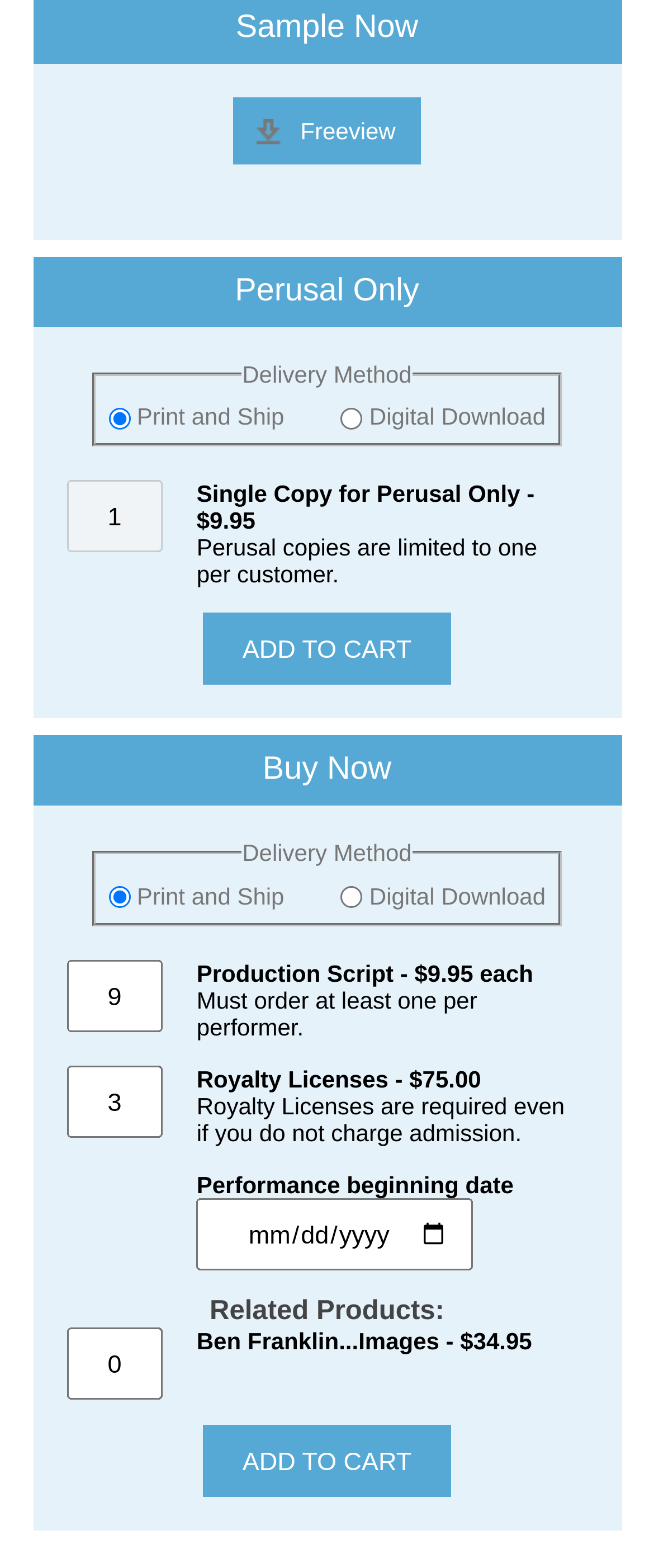What is the minimum number of royalty licenses required?
Using the information from the image, answer the question thoroughly.

The minimum number of royalty licenses required is 1, as mentioned in the text 'Must order at least one per performer.' which is located below the 'Royalty Licenses' section.